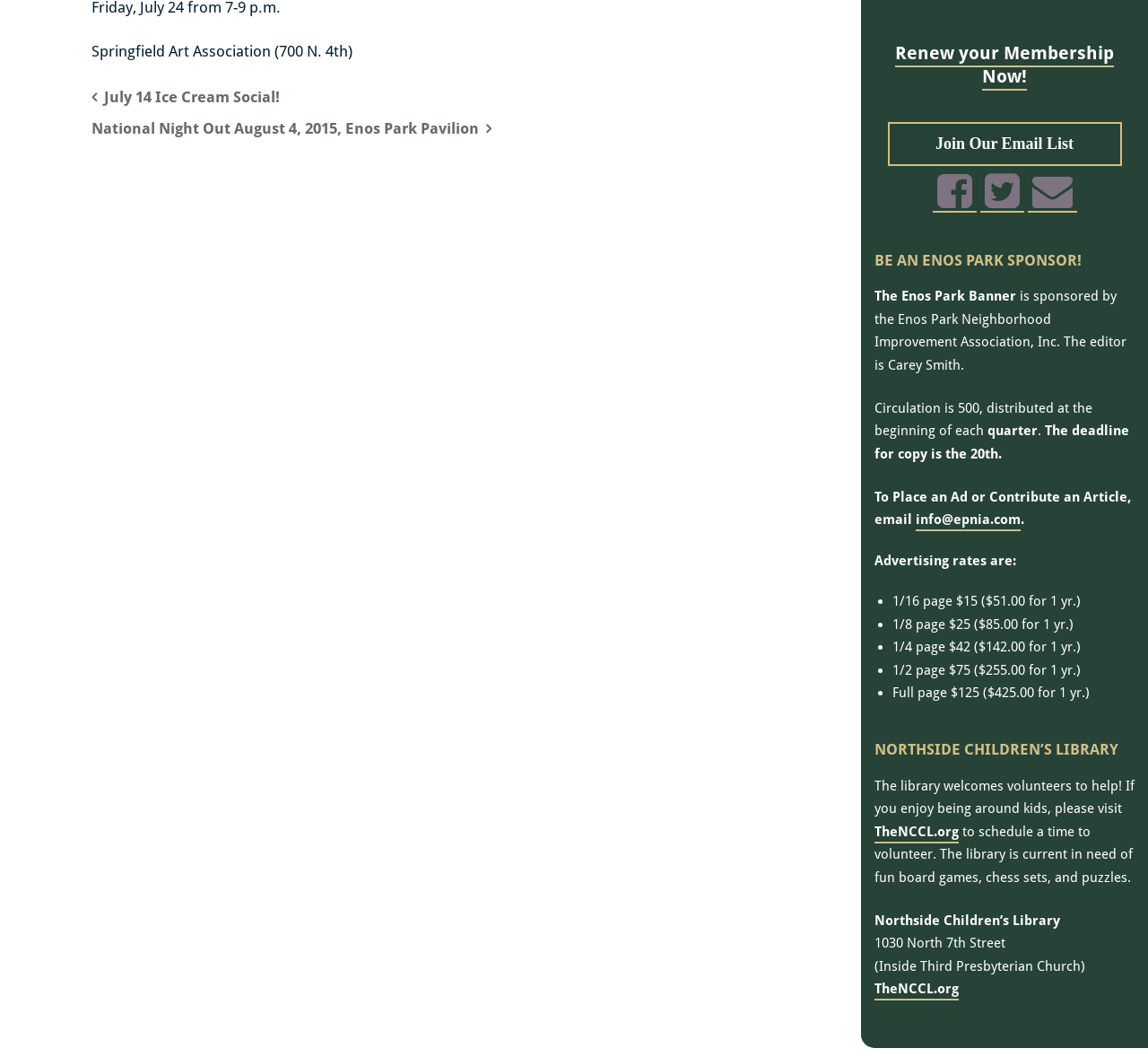Please locate the UI element described by "July 14 Ice Cream Social!" and provide its bounding box coordinates.

[0.08, 0.084, 0.244, 0.103]